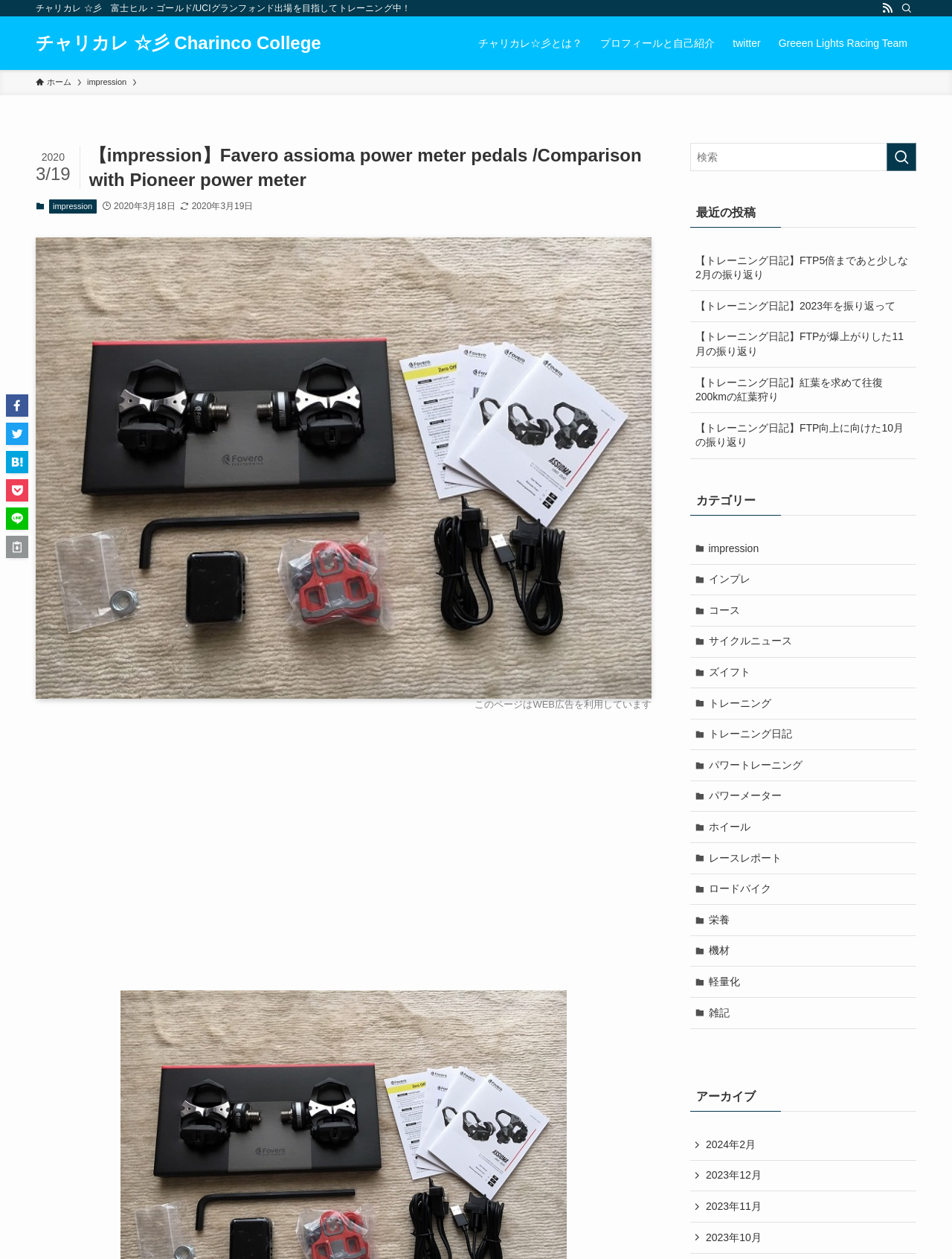Please provide a brief answer to the following inquiry using a single word or phrase:
What is the category of the latest article?

impression